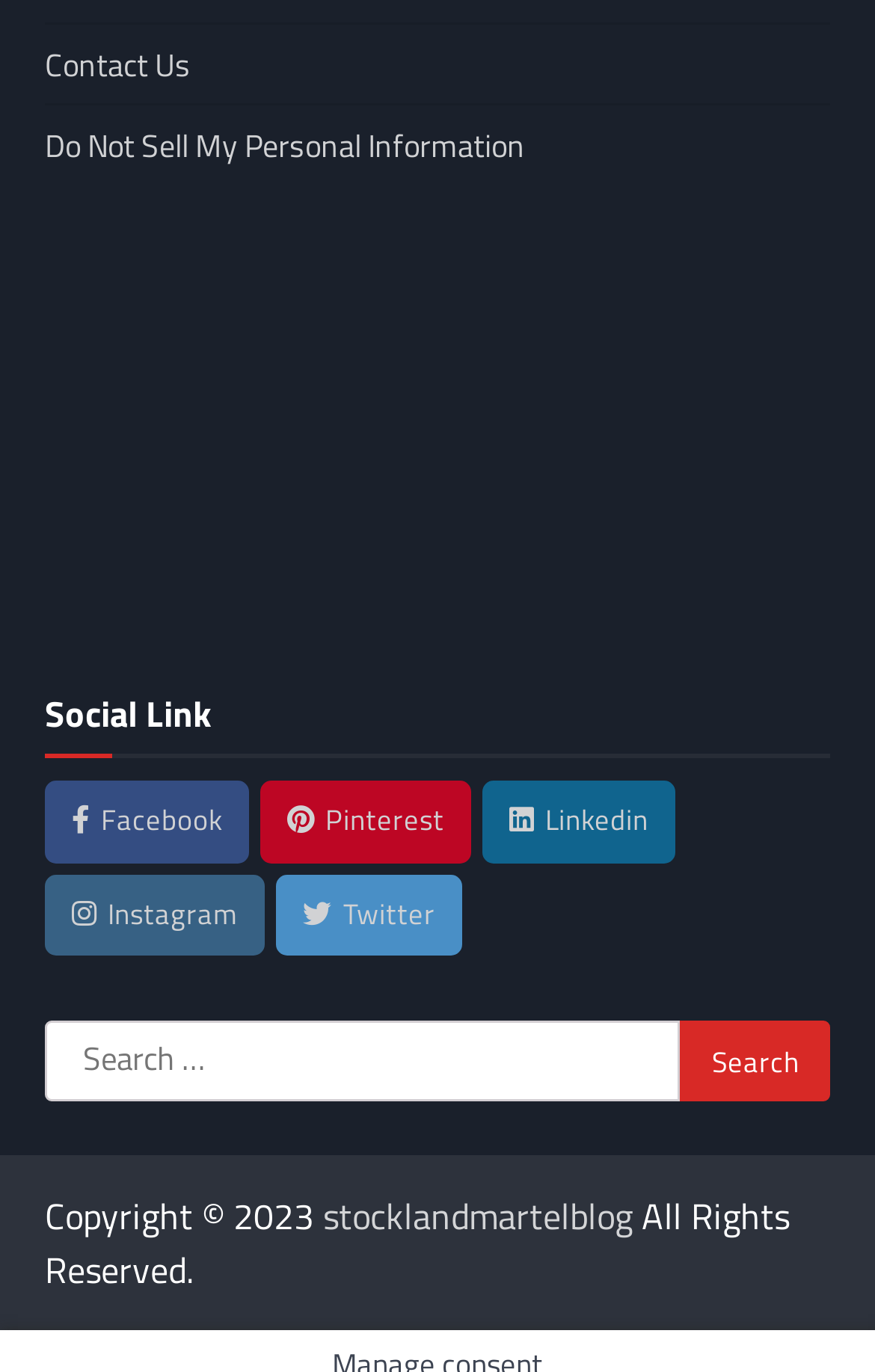How many elements are there in the footer? Look at the image and give a one-word or short phrase answer.

7